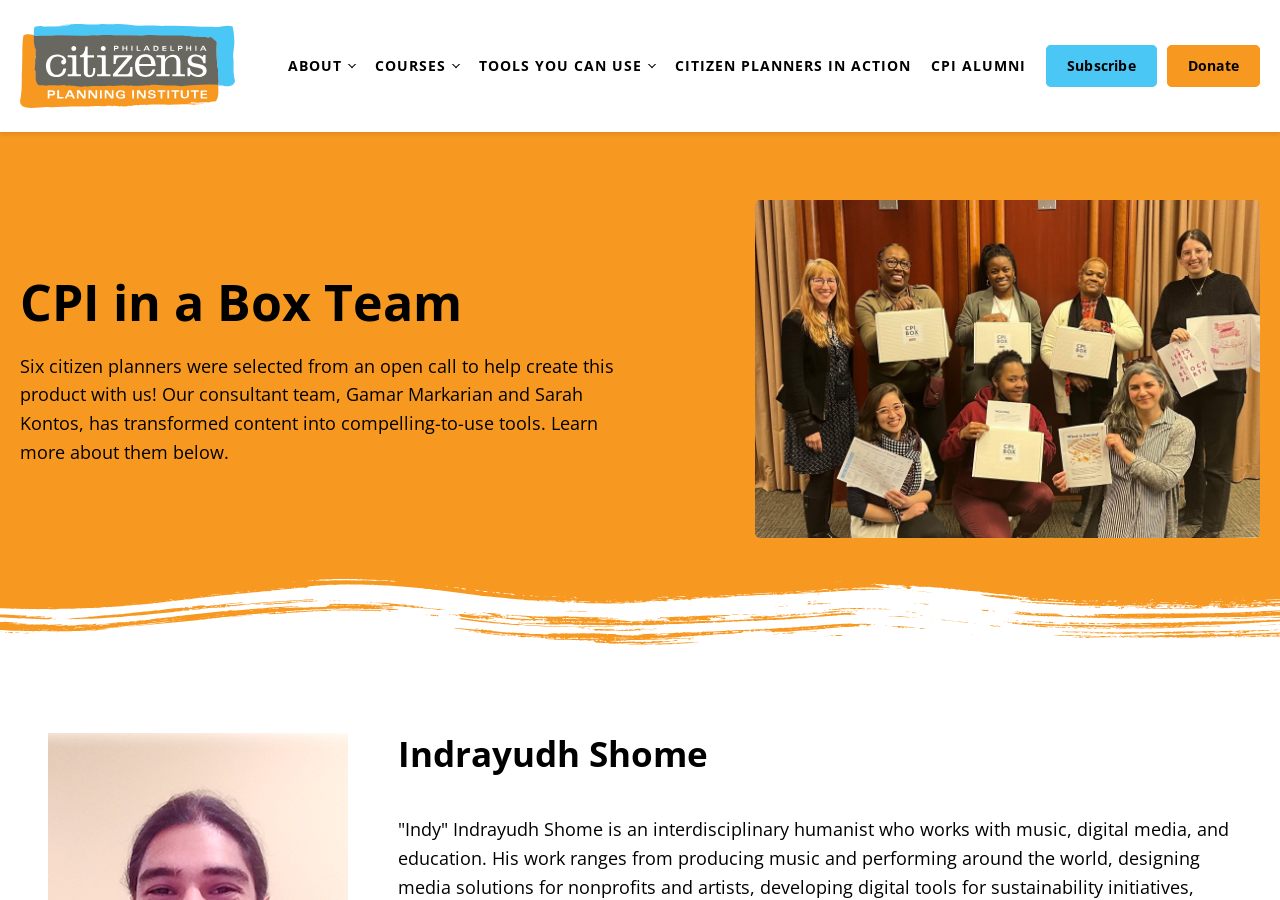Please identify the bounding box coordinates of the element's region that I should click in order to complete the following instruction: "Click the ABOUT button". The bounding box coordinates consist of four float numbers between 0 and 1, i.e., [left, top, right, bottom].

[0.225, 0.06, 0.277, 0.087]